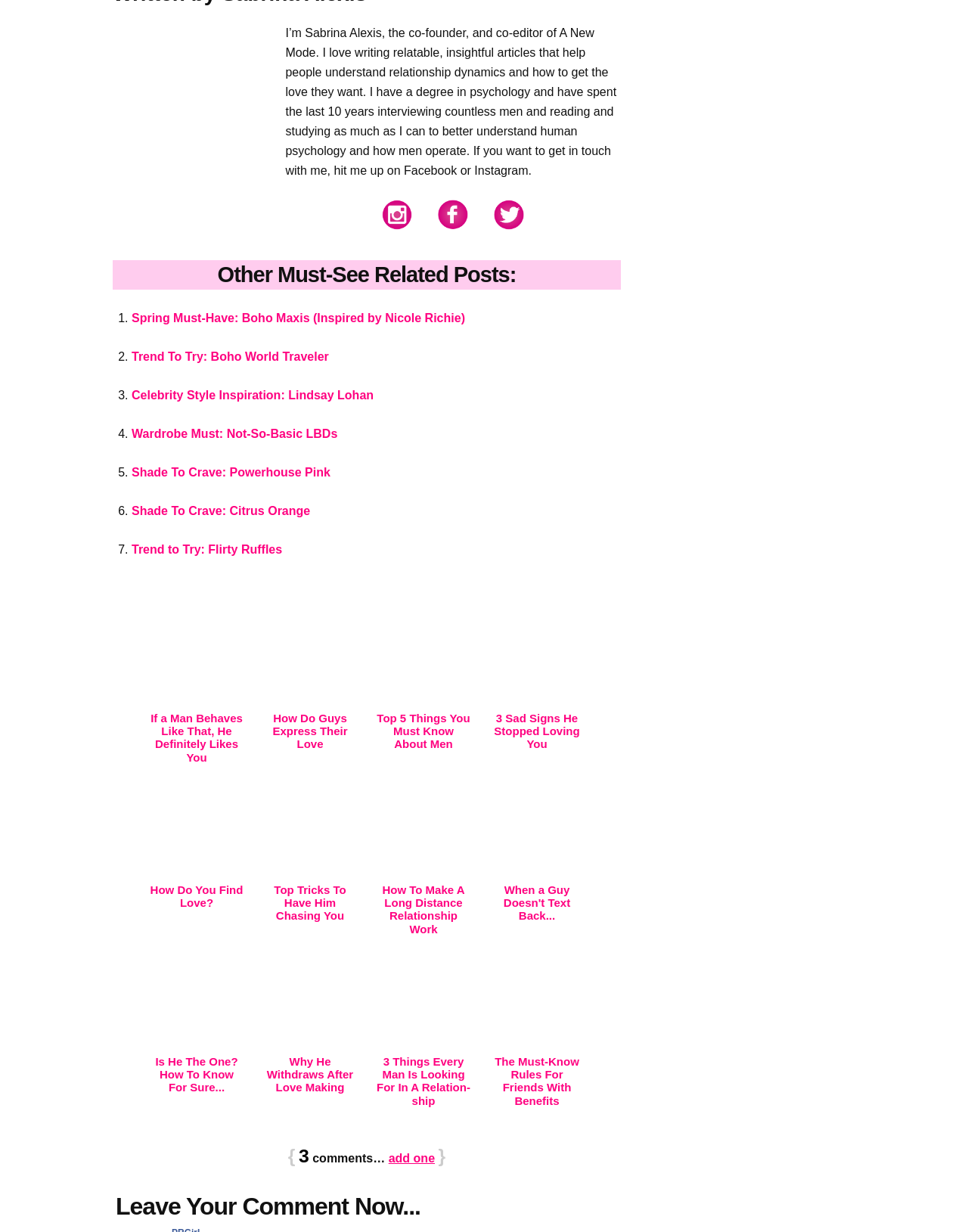For the given element description Wardrobe Must: Not-So-Basic LBDs, determine the bounding box coordinates of the UI element. The coordinates should follow the format (top-left x, top-left y, bottom-right x, bottom-right y) and be within the range of 0 to 1.

[0.136, 0.347, 0.349, 0.357]